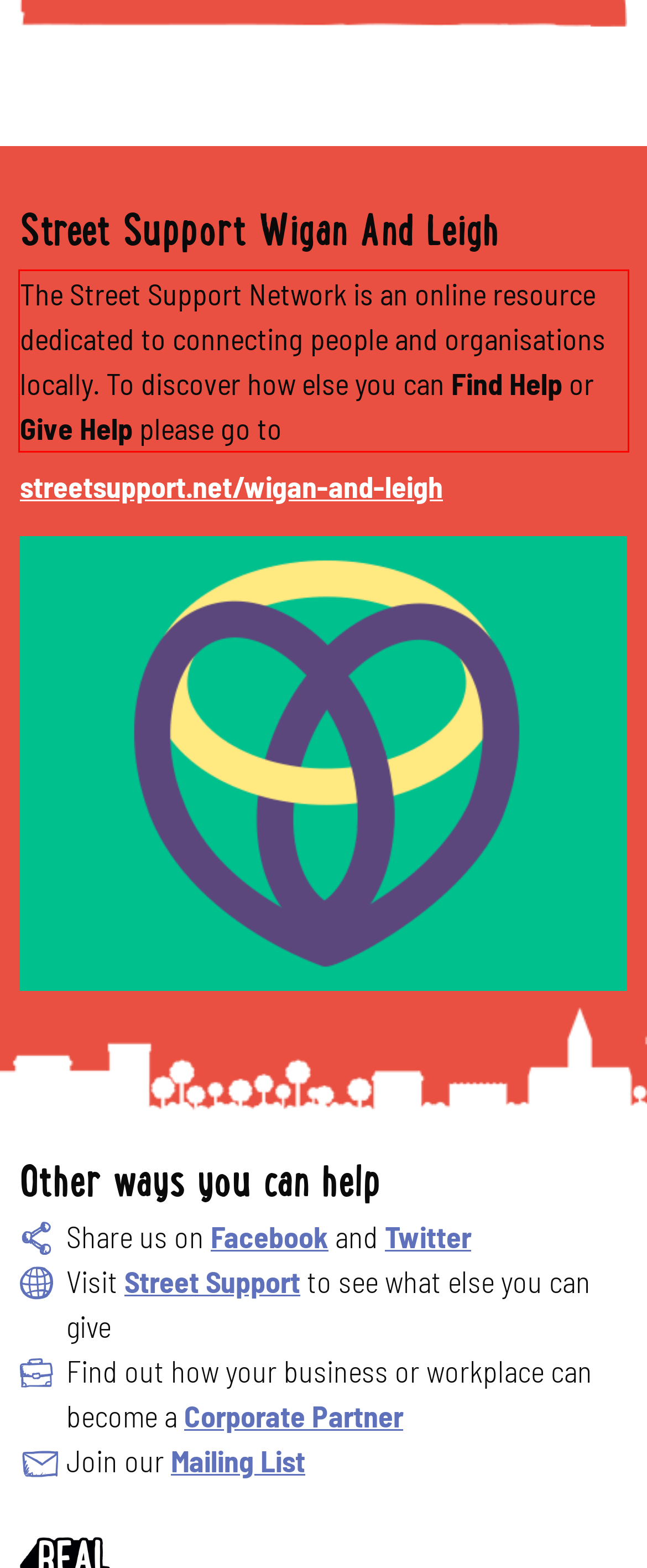Review the webpage screenshot provided, and perform OCR to extract the text from the red bounding box.

The Street Support Network is an online resource dedicated to connecting people and organisations locally. To discover how else you can Find Help or Give Help please go to